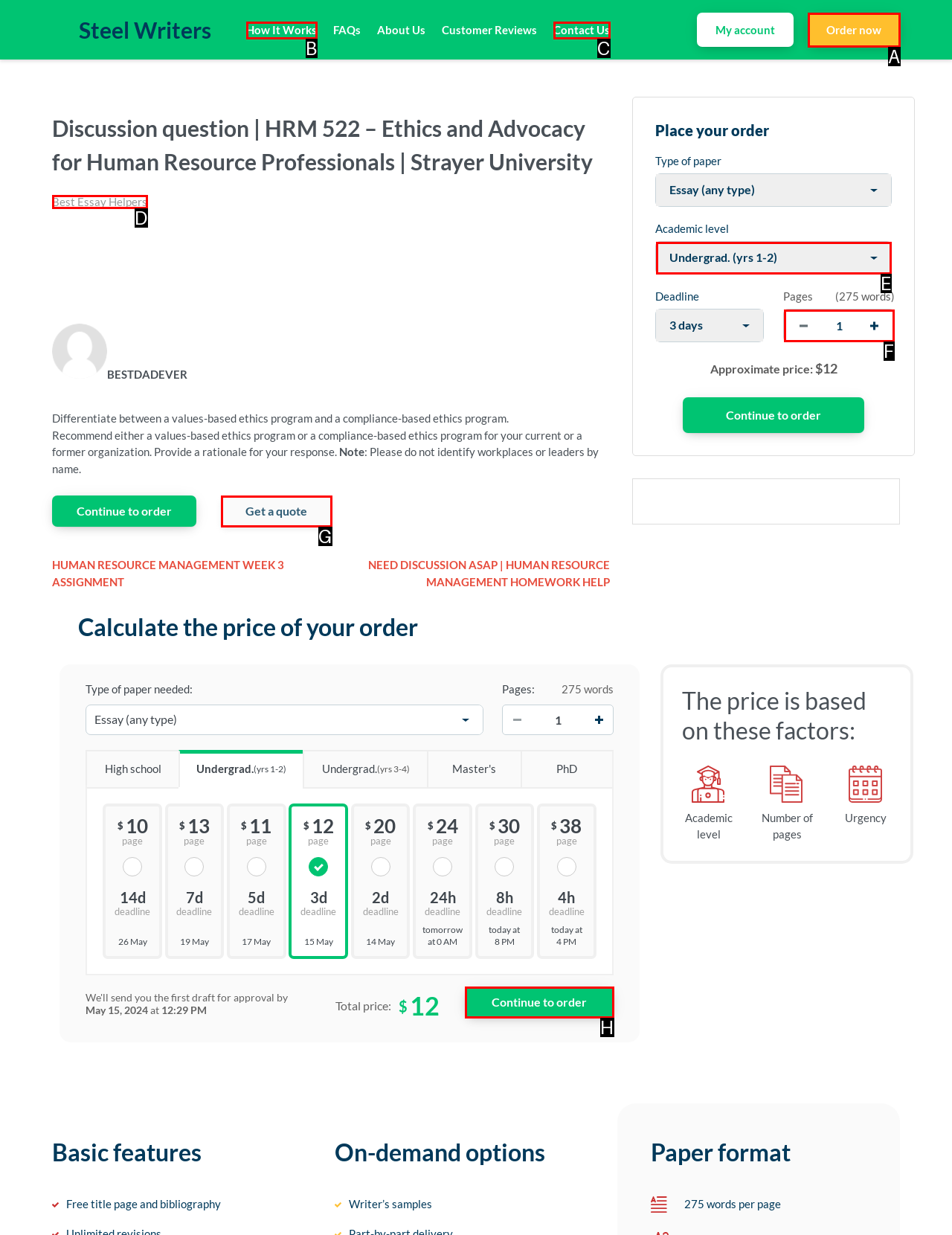Find the option that matches this description: Contact Us
Provide the matching option's letter directly.

C